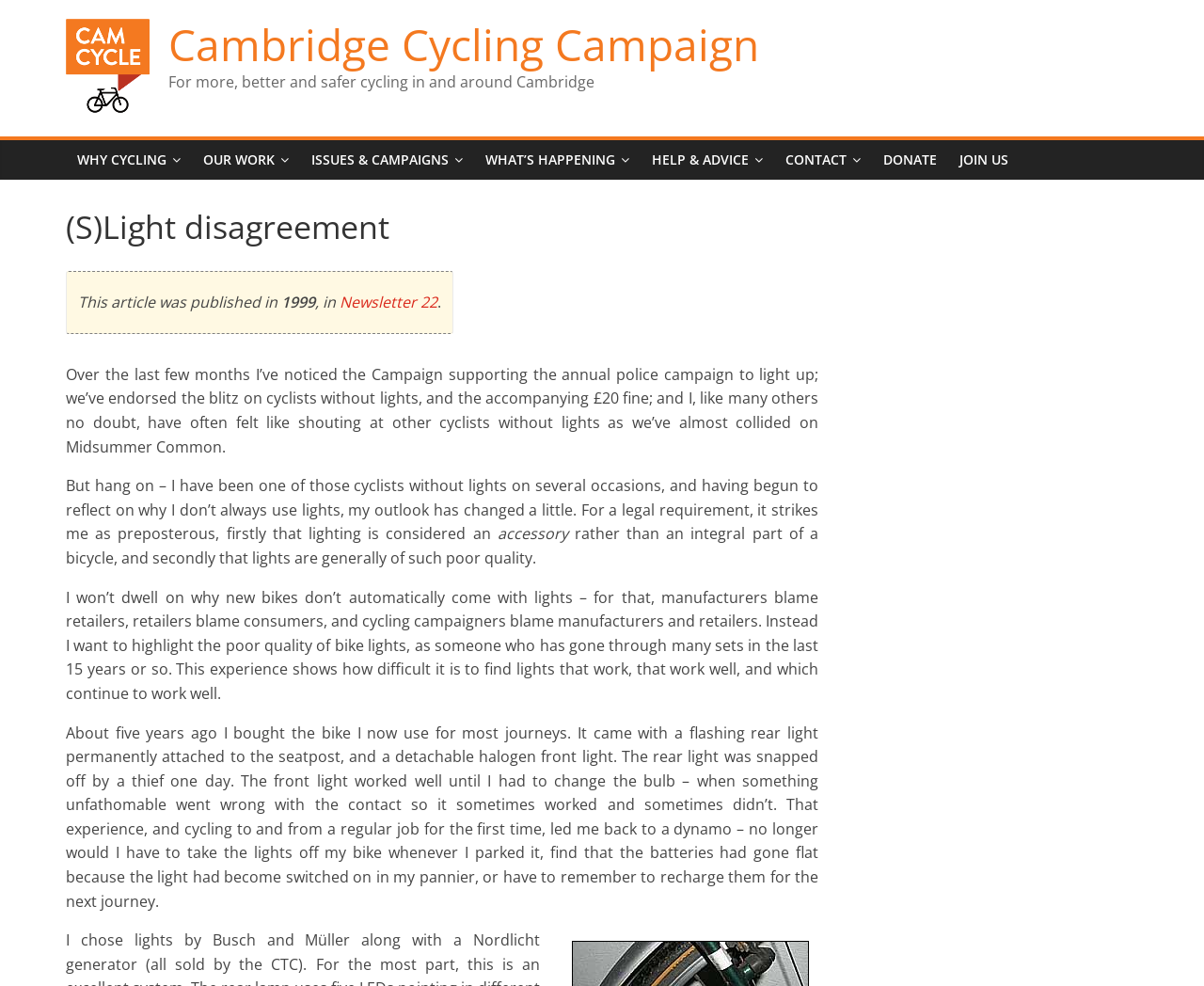Based on the image, please respond to the question with as much detail as possible:
What type of light did the author's bike come with?

The author mentions that their bike came with a flashing rear light permanently attached to the seatpost and a detachable halogen front light, which worked well until they had to change the bulb.